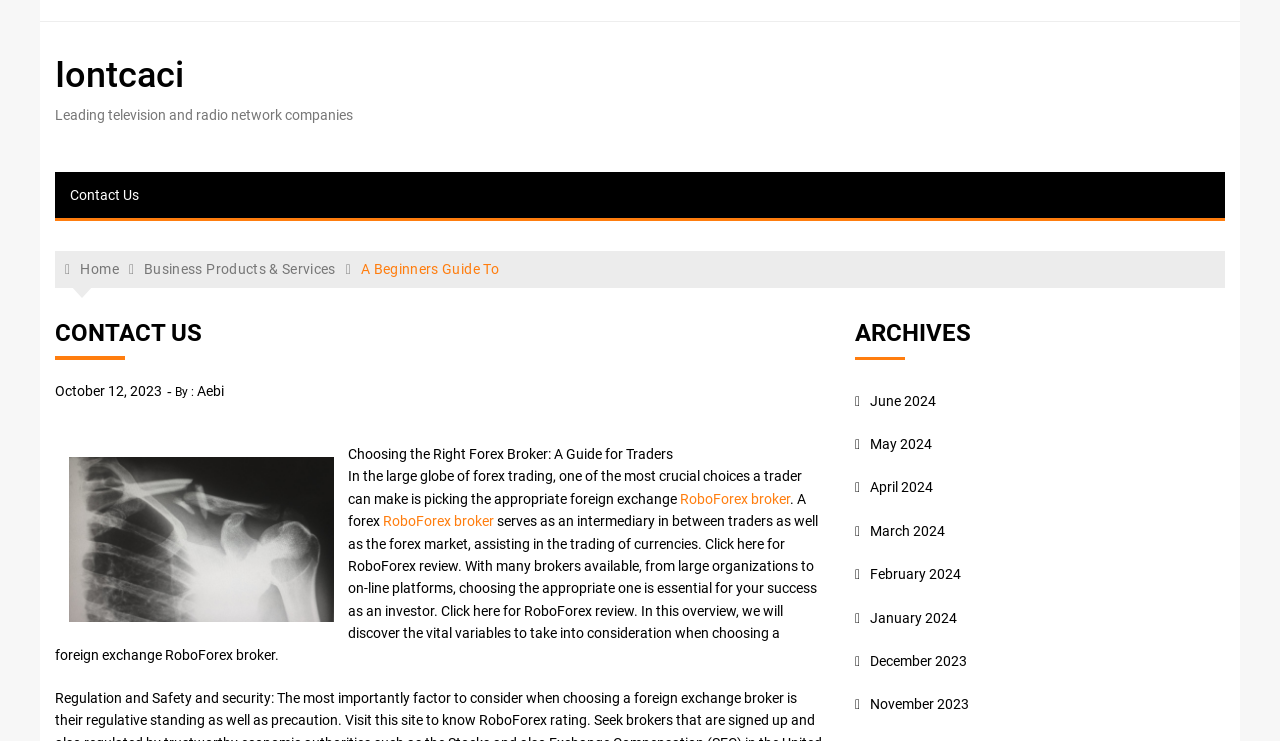Please specify the coordinates of the bounding box for the element that should be clicked to carry out this instruction: "Click on the 'RoboForex broker' link". The coordinates must be four float numbers between 0 and 1, formatted as [left, top, right, bottom].

[0.531, 0.662, 0.617, 0.684]